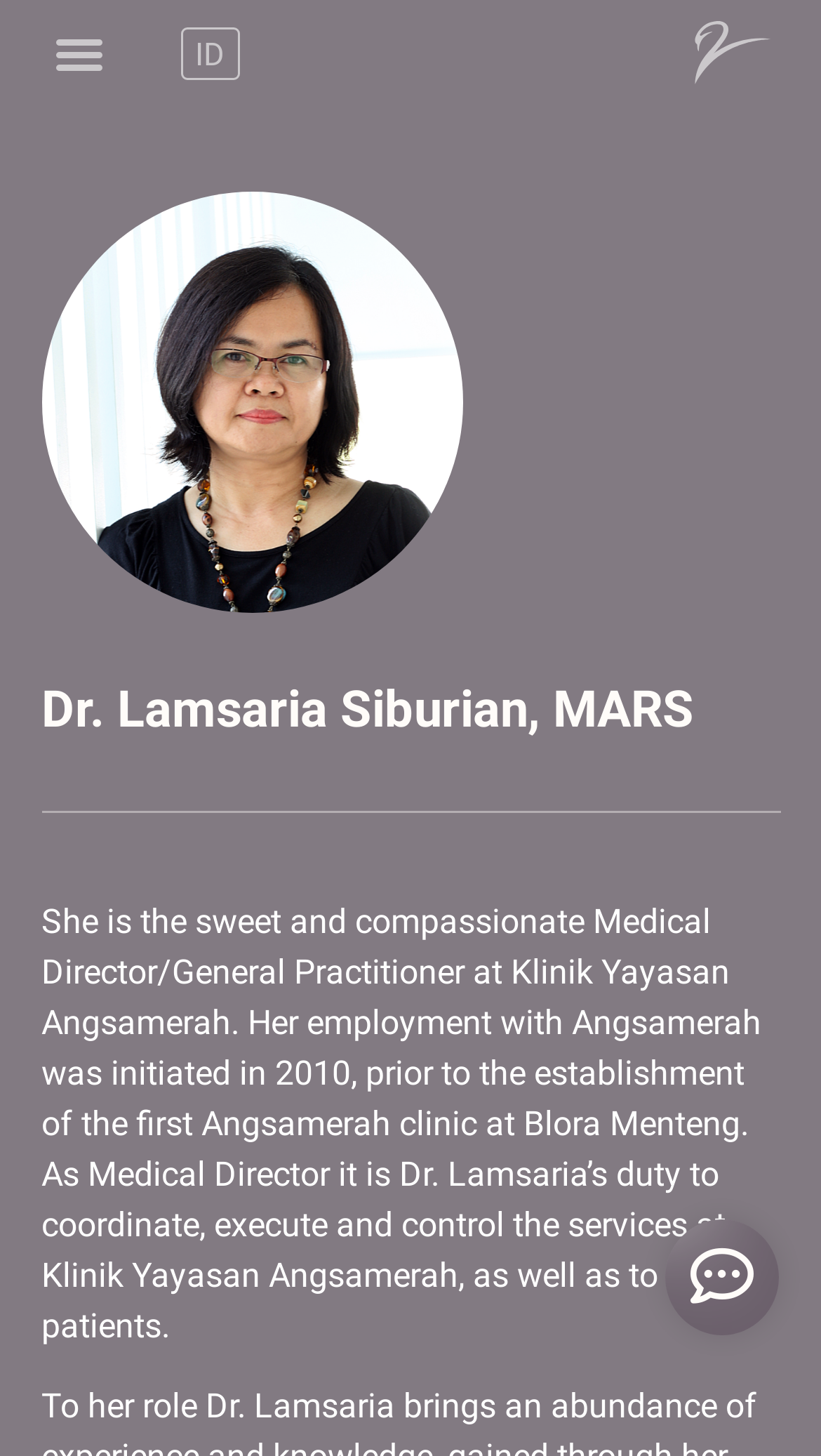What is Dr. Lamsaria's profession?
Based on the screenshot, provide a one-word or short-phrase response.

Medical Director/General Practitioner